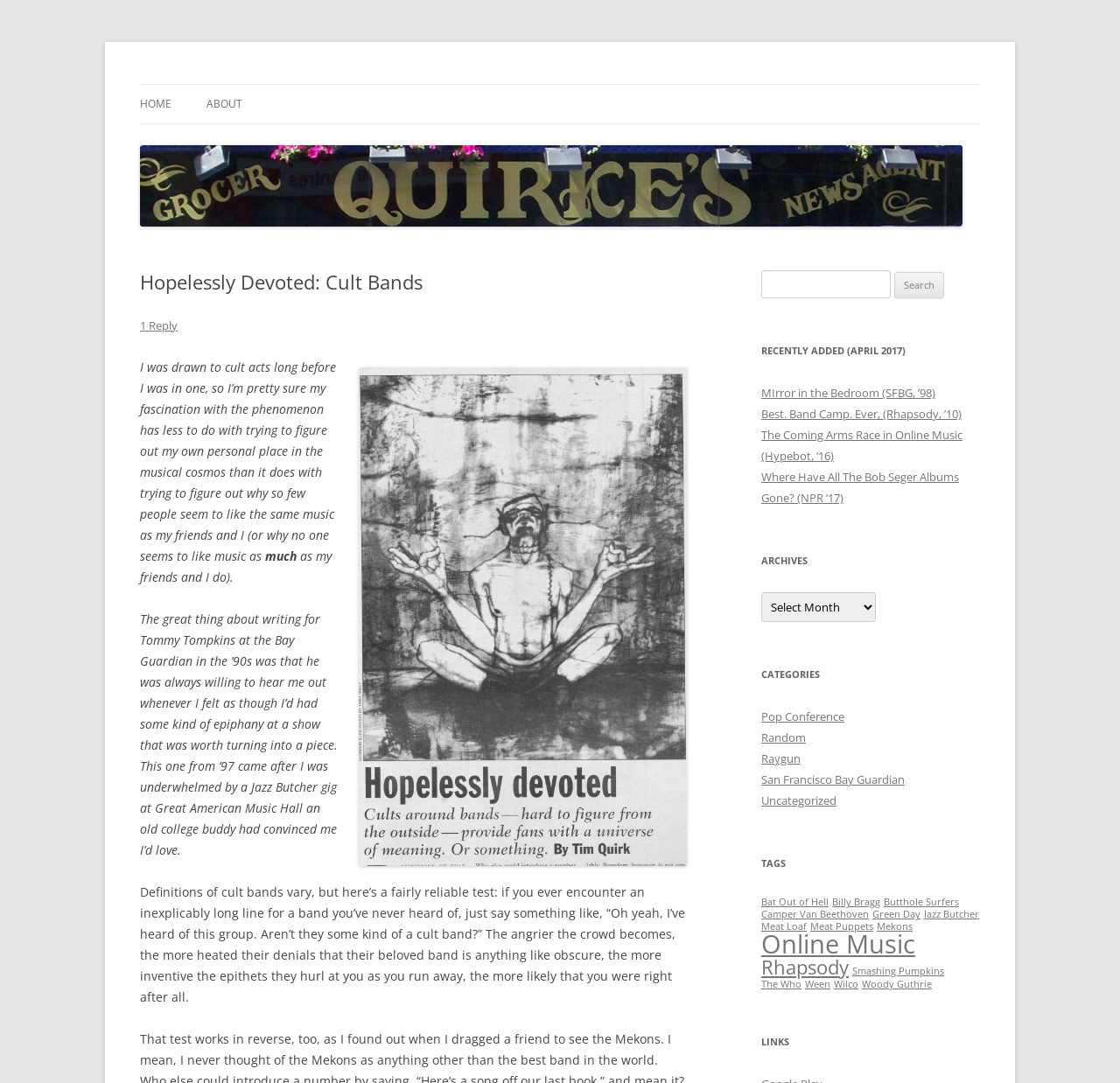Find the bounding box coordinates for the element described here: "parent_node: Tim Quirk's Stuff".

[0.125, 0.197, 0.859, 0.213]